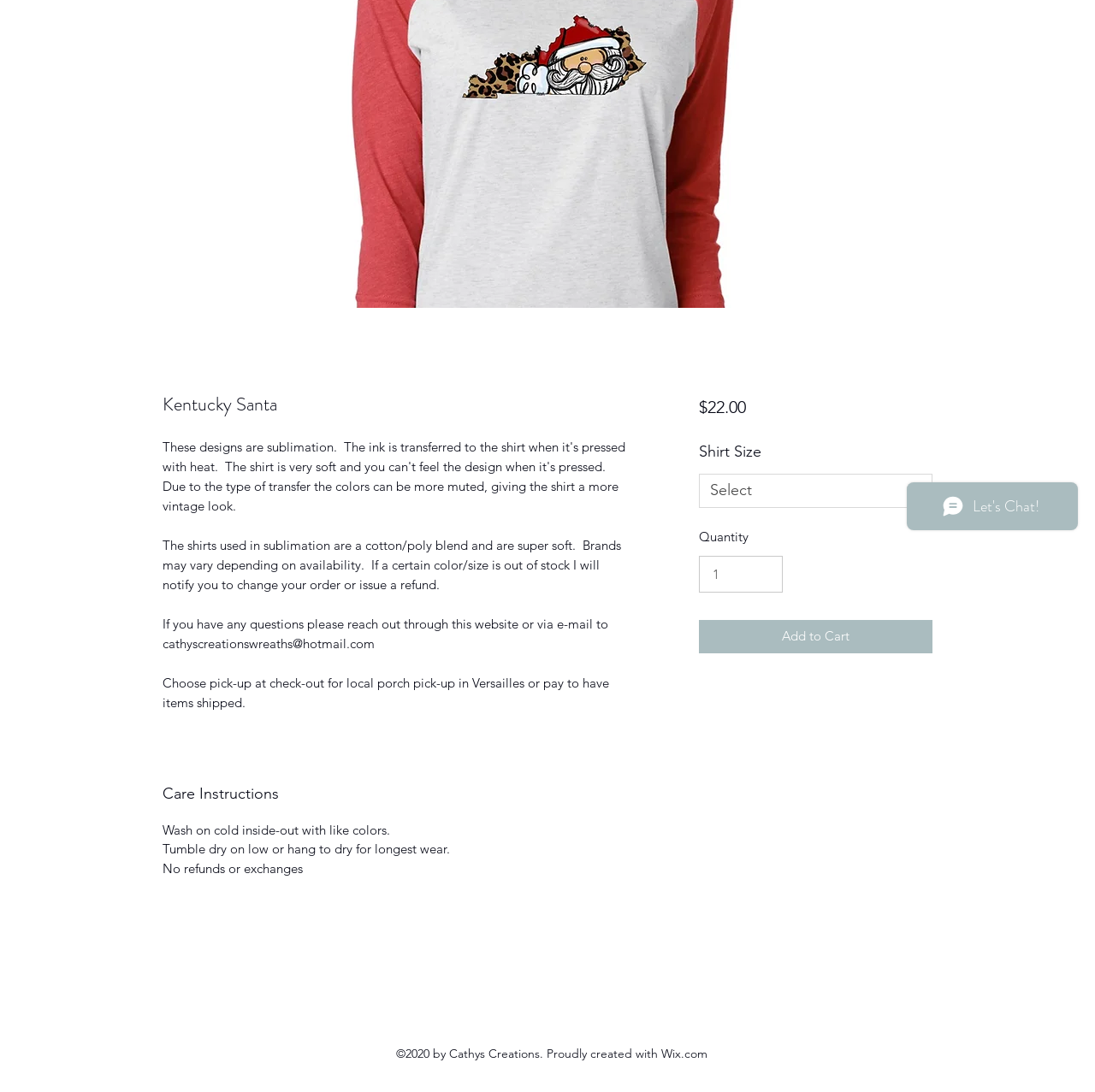Find the bounding box coordinates for the HTML element described as: "Select". The coordinates should consist of four float values between 0 and 1, i.e., [left, top, right, bottom].

[0.638, 0.434, 0.852, 0.465]